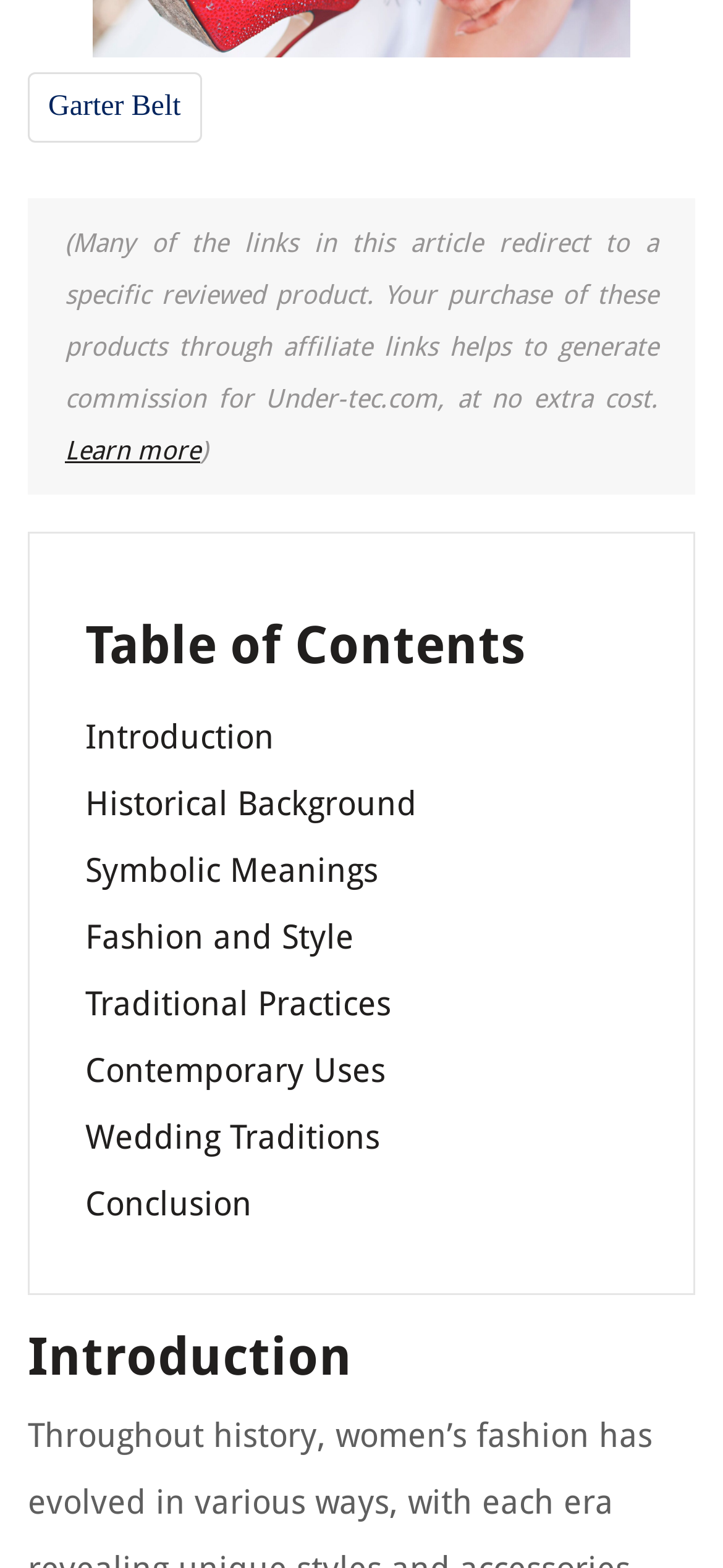Locate the bounding box coordinates of the element's region that should be clicked to carry out the following instruction: "Click on the 'Garter Belt' link". The coordinates need to be four float numbers between 0 and 1, i.e., [left, top, right, bottom].

[0.067, 0.057, 0.25, 0.077]